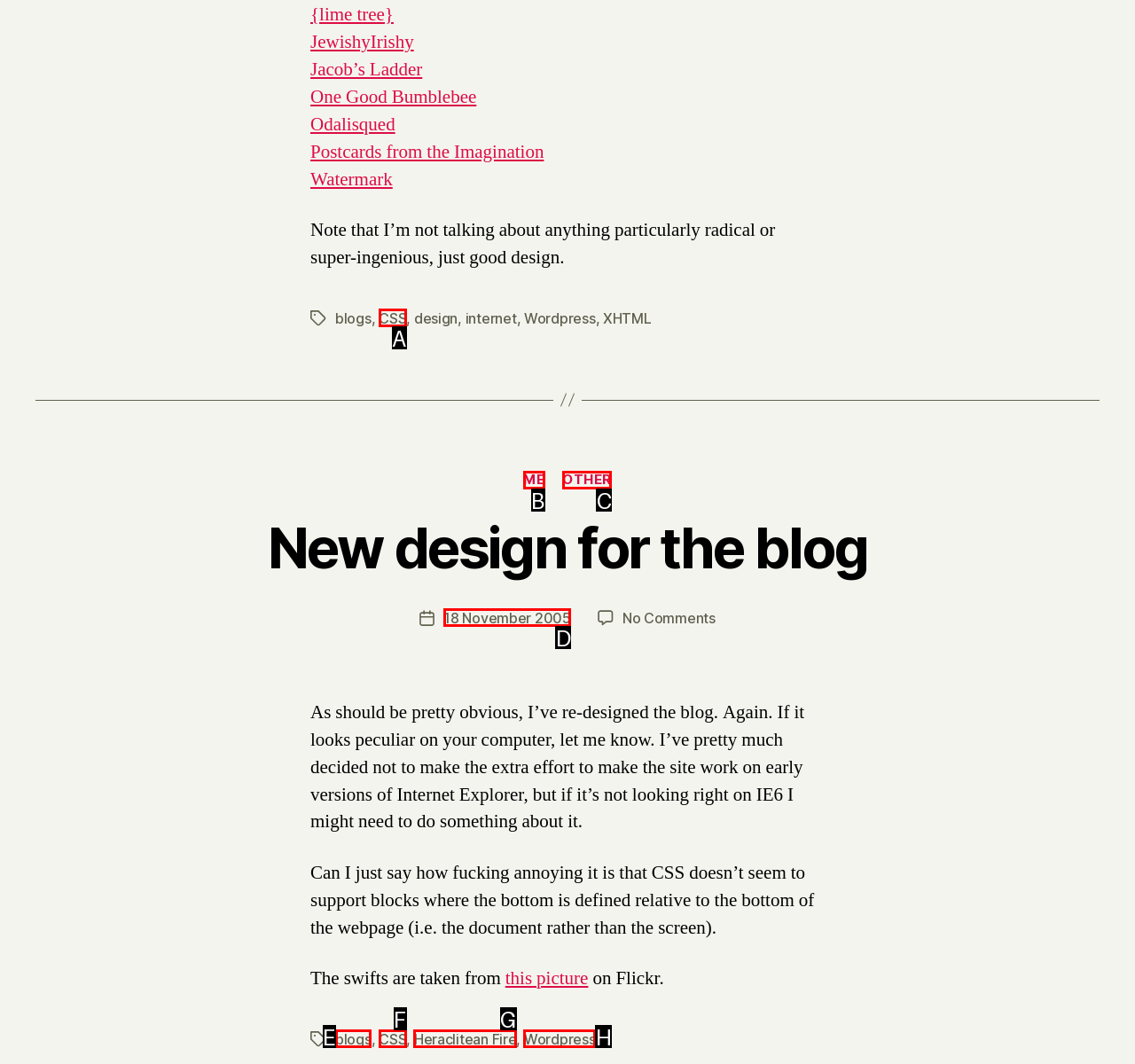Identify the letter corresponding to the UI element that matches this description: CSS
Answer using only the letter from the provided options.

F